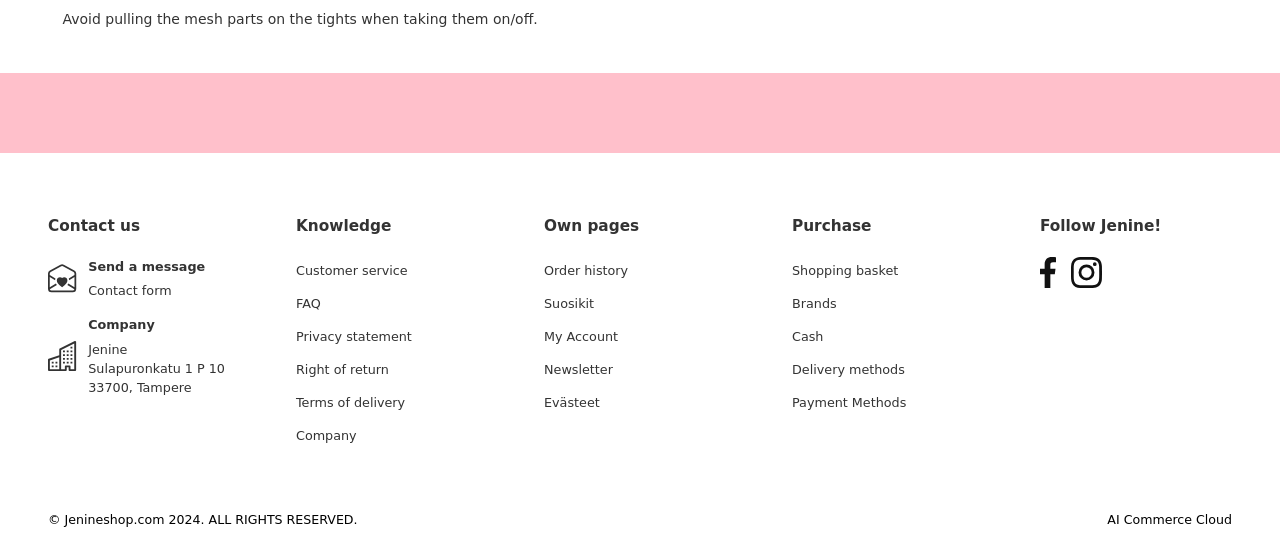Show me the bounding box coordinates of the clickable region to achieve the task as per the instruction: "Go to my account".

[0.425, 0.601, 0.483, 0.629]